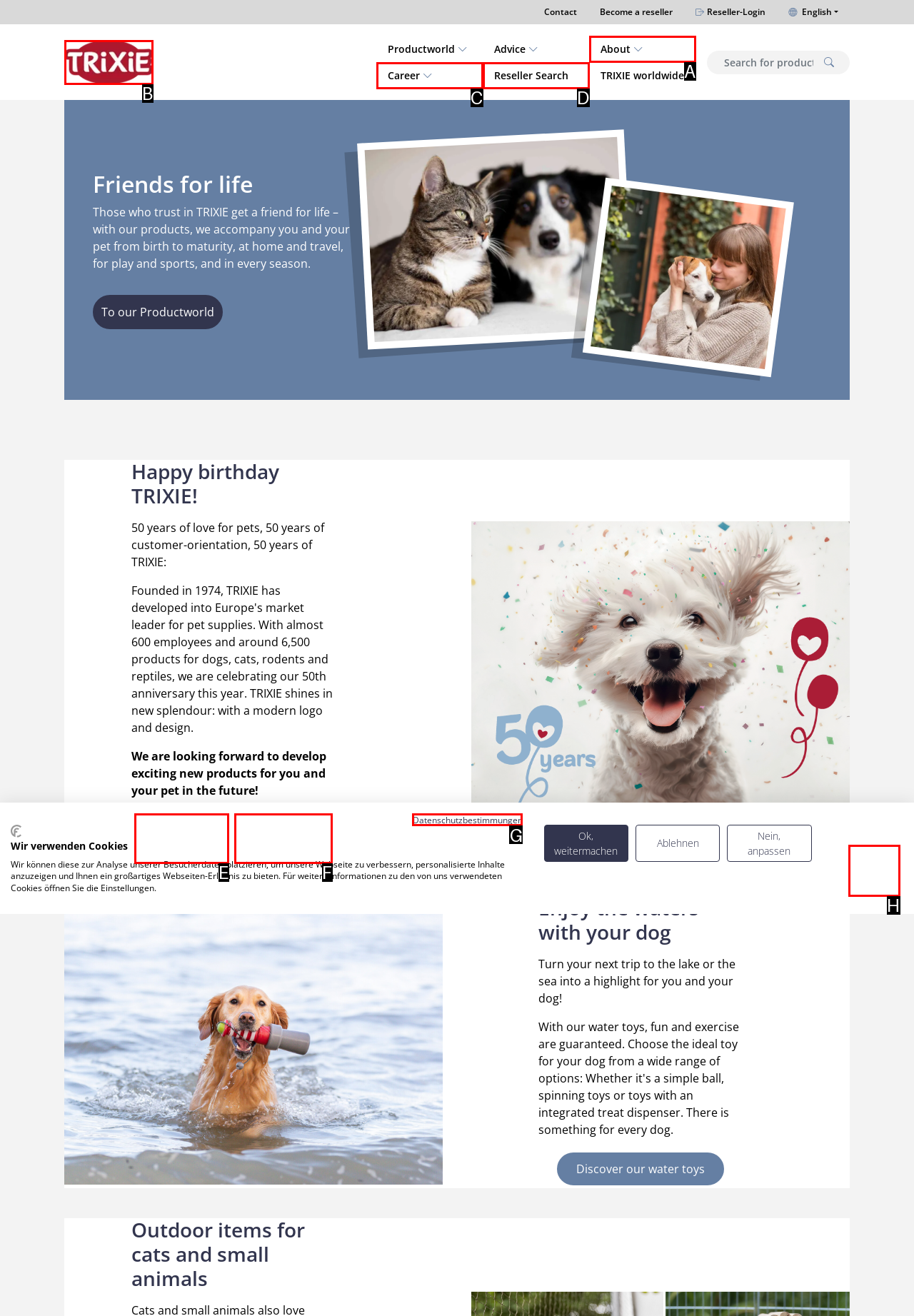From the given options, find the HTML element that fits the description: alt="Trixie Brand Logo". Reply with the letter of the chosen element.

B